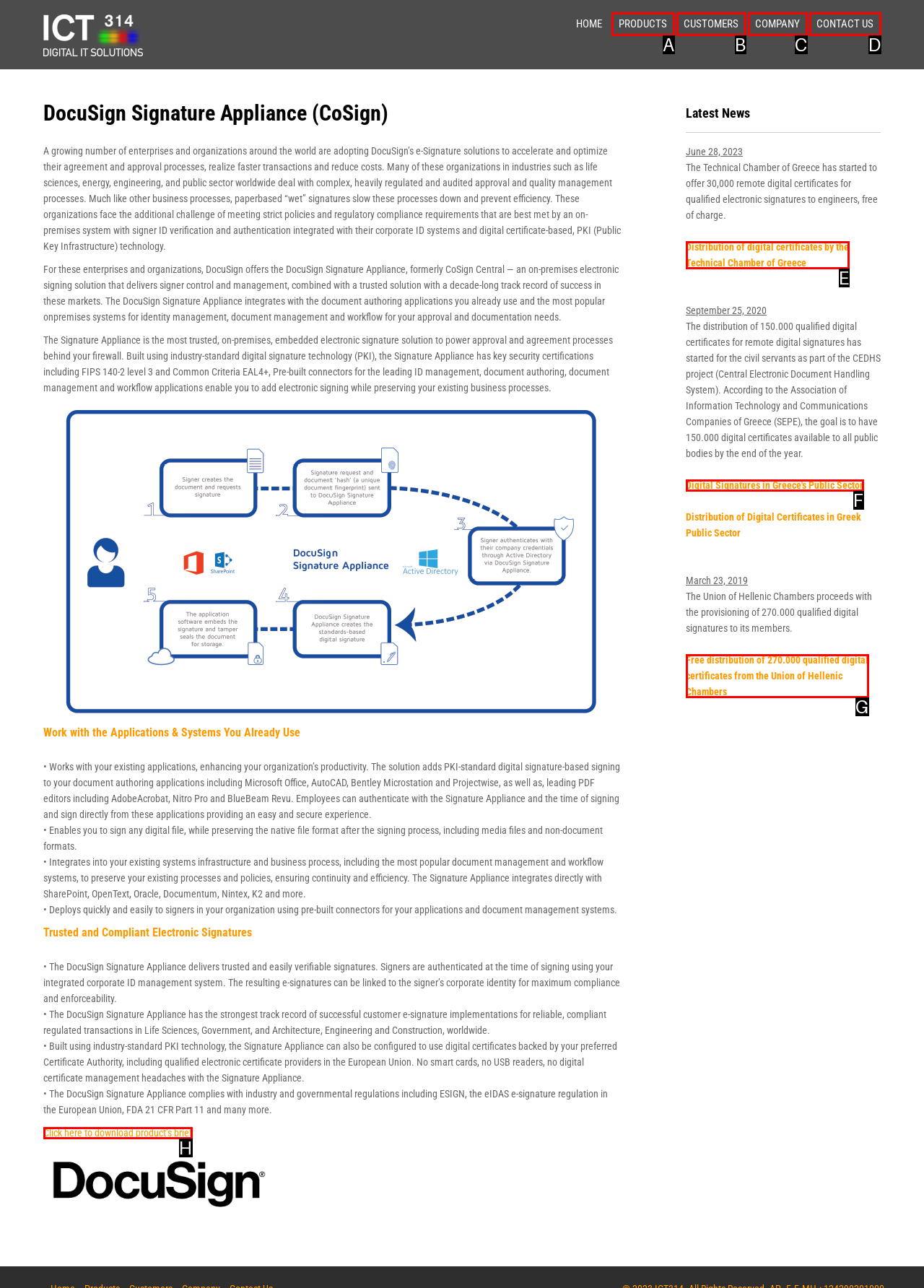Select the correct option based on the description: Customers
Answer directly with the option’s letter.

B